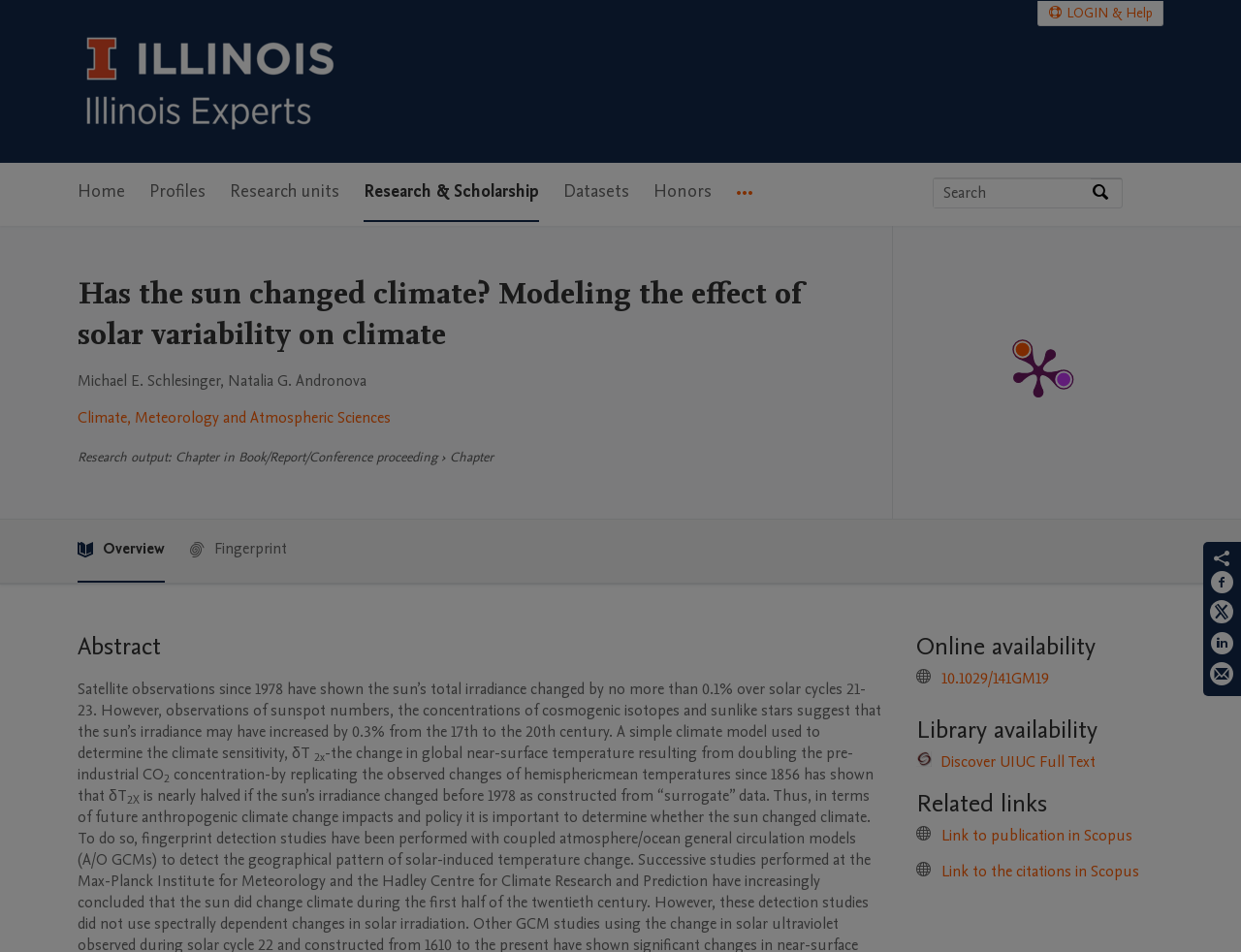Locate the bounding box of the UI element defined by this description: "0More". The coordinates should be given as four float numbers between 0 and 1, formatted as [left, top, right, bottom].

[0.593, 0.171, 0.607, 0.237]